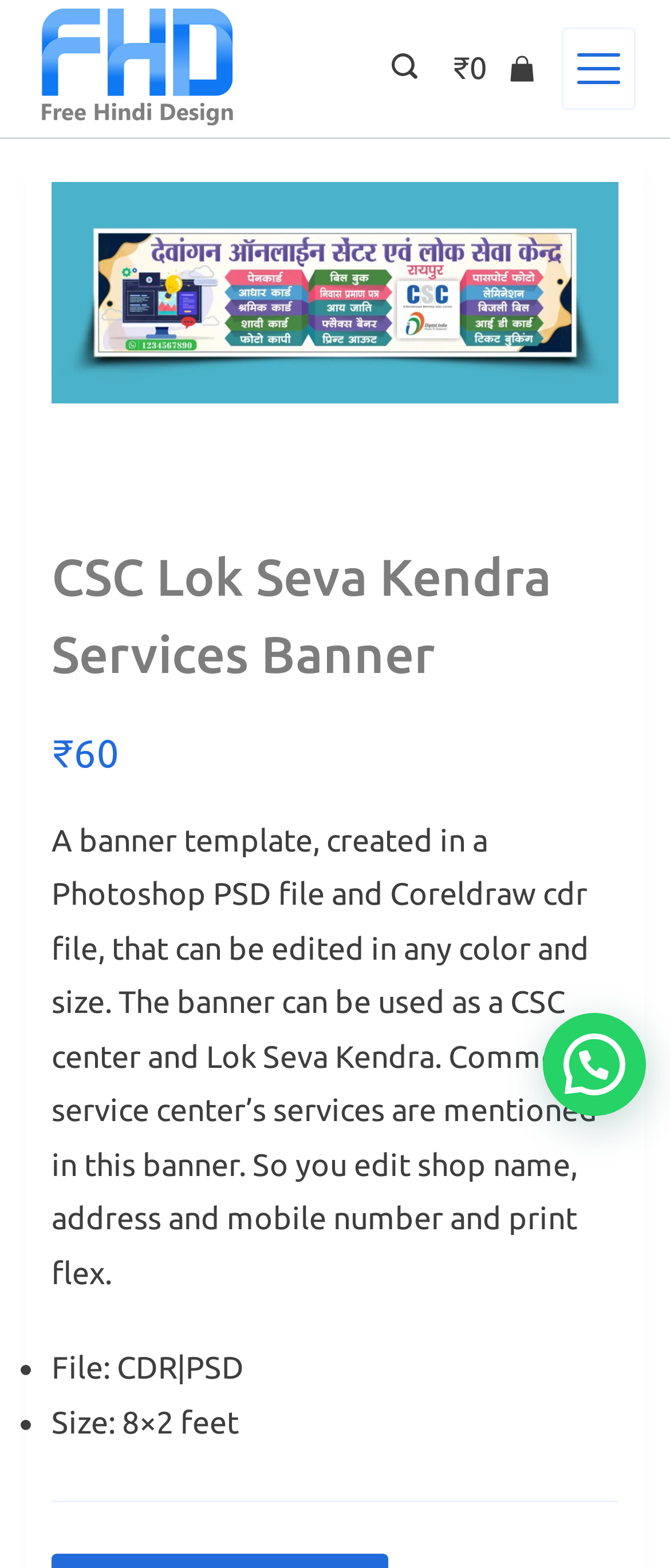Can you extract the primary headline text from the webpage?

CSC Lok Seva Kendra Services Banner